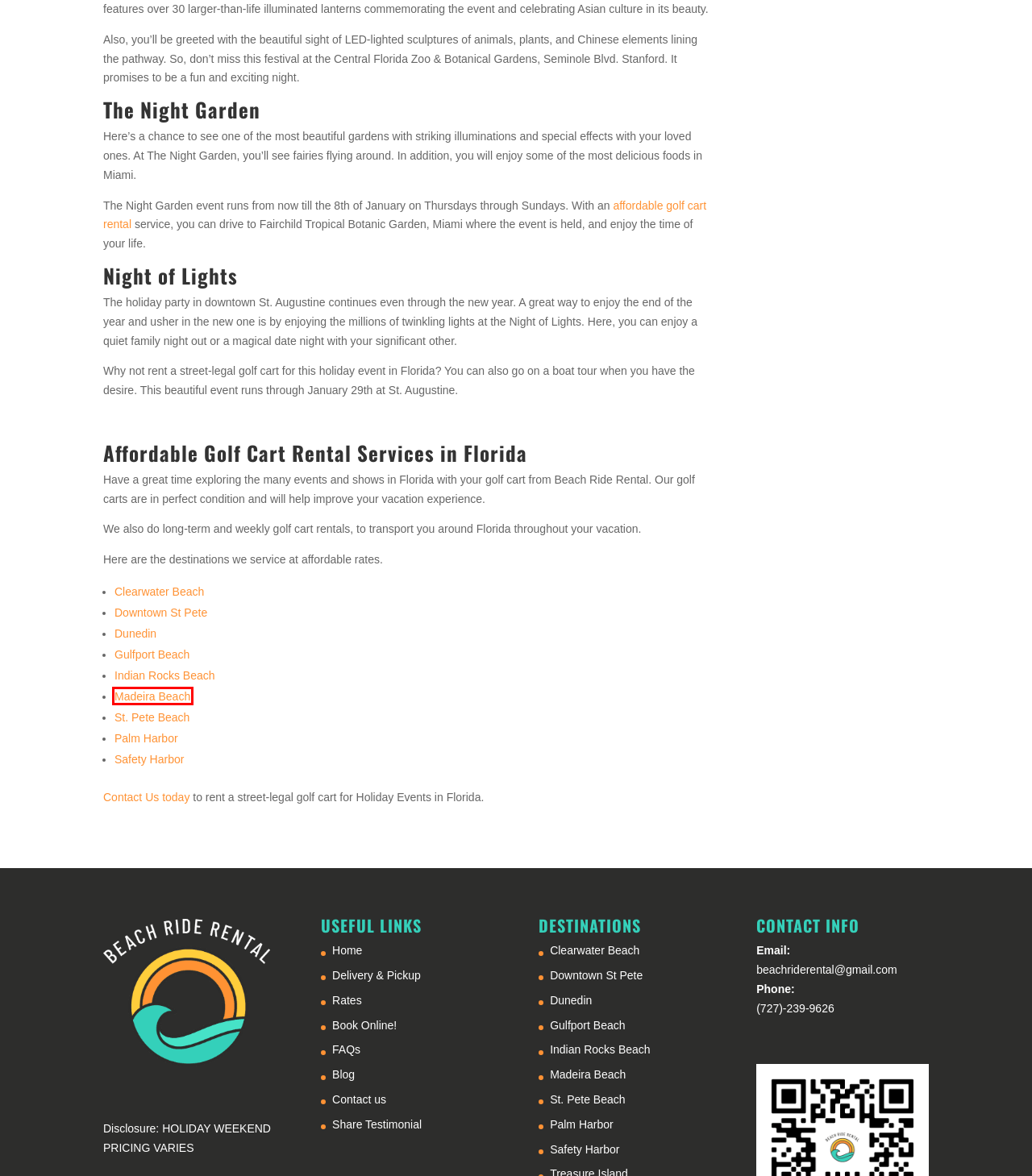Check out the screenshot of a webpage with a red rectangle bounding box. Select the best fitting webpage description that aligns with the new webpage after clicking the element inside the bounding box. Here are the candidates:
A. Educational Golf Cart Rentals from Beach Ride Rental | Blog
B. Answers to Your Frequently Asked Questions-Beach Ride Rental
C. Premier Golf Cart Rentals Palm Harbor | Beach Ride Rental
D. Dunedin Golf Cart Rentals | Beach Ride Rental | Call Today
E. Golf Cart Rental In St. Pete Beach: The Only Way To Vacation
F. Indian Rocks Beach Golf Cart Rentals by Beach Ride Renta
G. aReservation Link
H. Madeira Beach Golf Carts Rentals | Beach Ride Rental | Book Now!

H